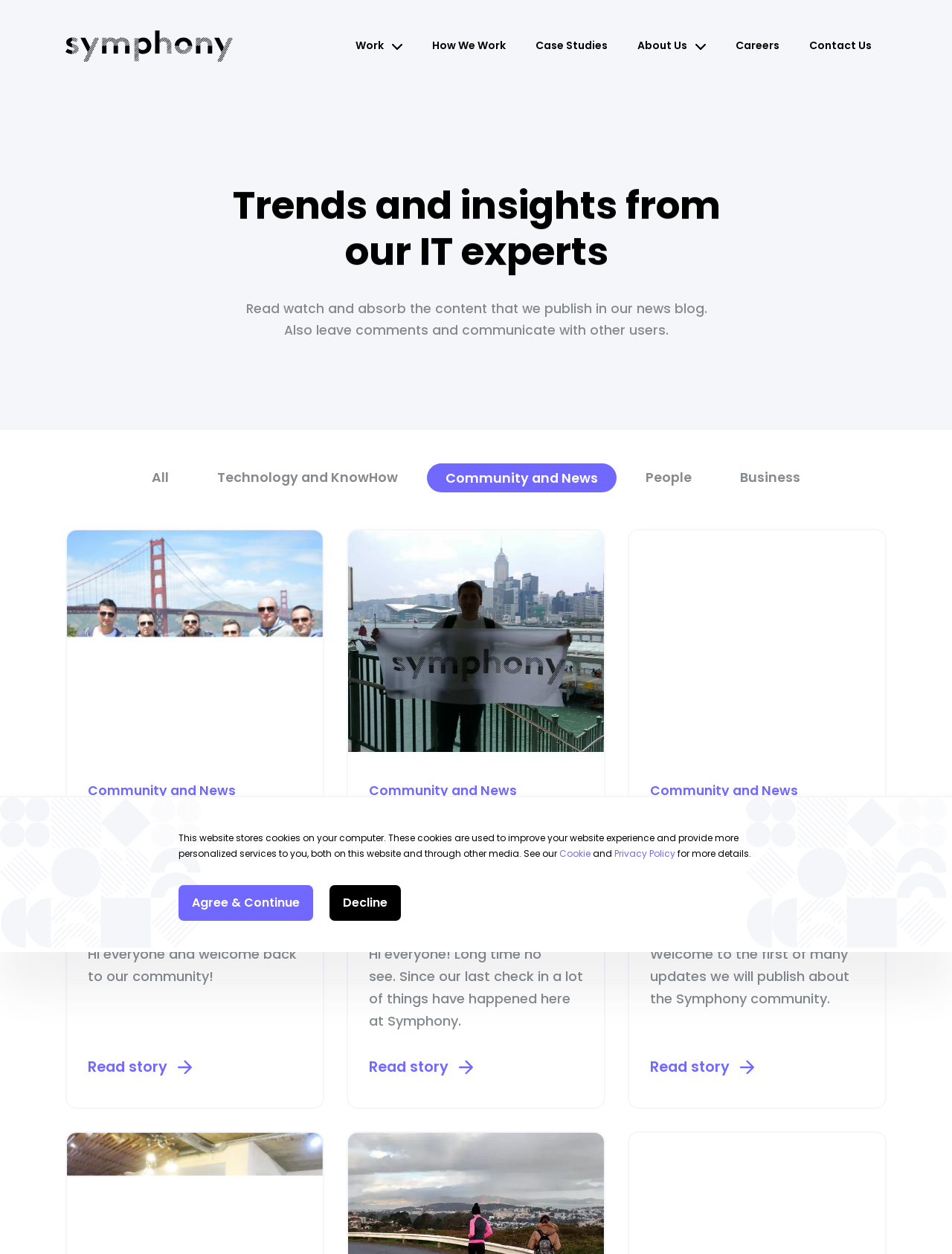What is the purpose of the 'Agree & Continue' button?
Answer the question based on the image using a single word or a brief phrase.

To accept cookies